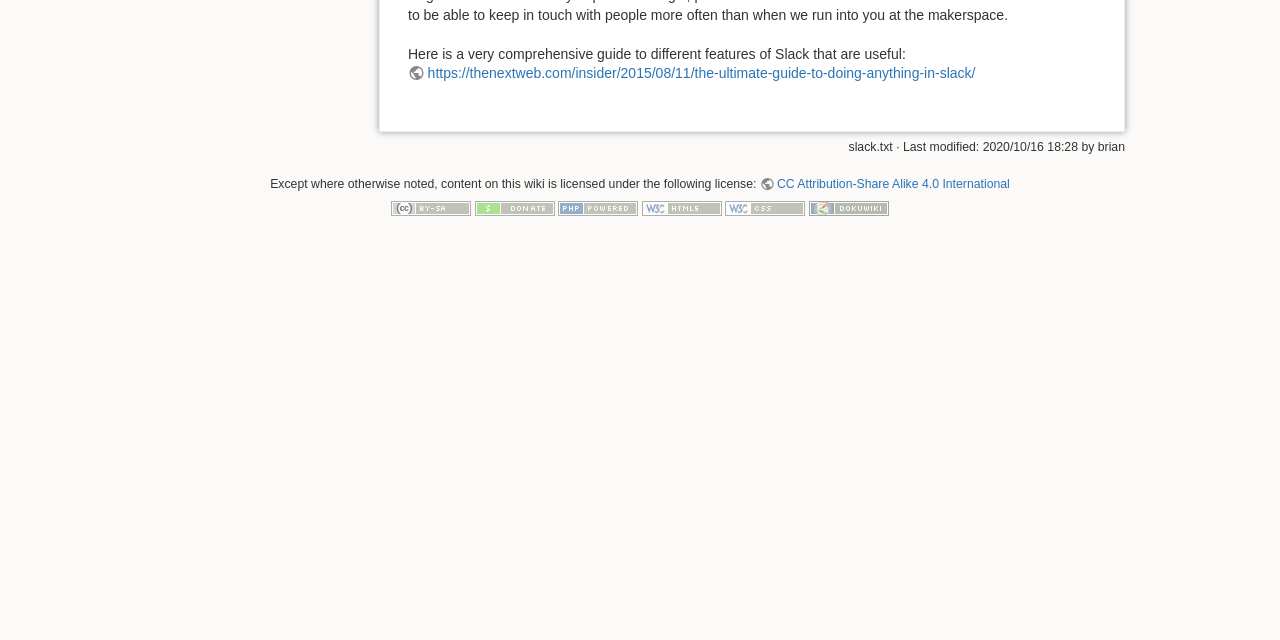Mark the bounding box of the element that matches the following description: "title="Valid CSS"".

[0.566, 0.313, 0.629, 0.335]